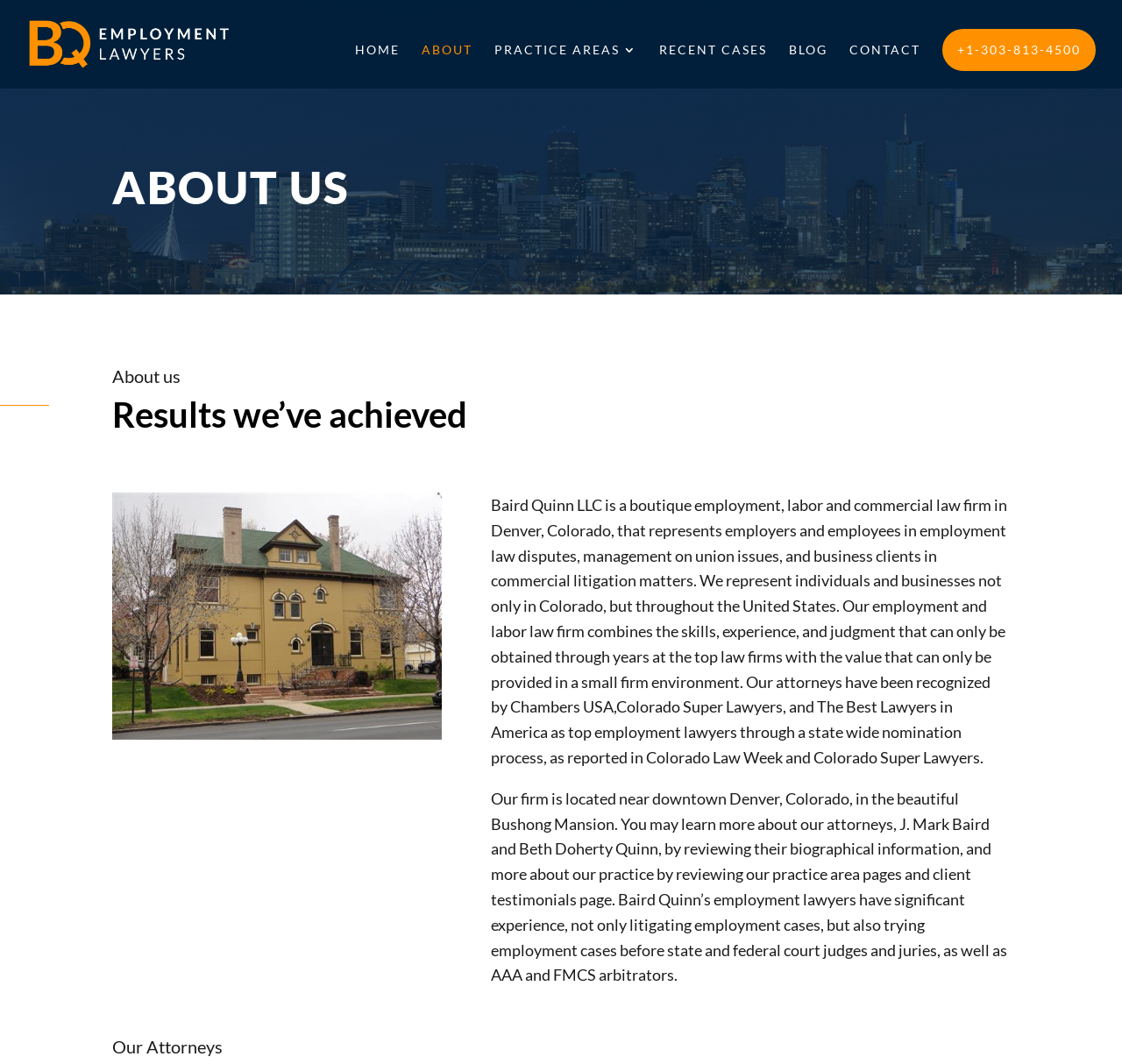What is the phone number to contact Baird Quinn LLC?
Provide a detailed answer to the question, using the image to inform your response.

Based on the link element with OCR text '+1-303-813-4500', we can determine that the phone number to contact Baird Quinn LLC is +1-303-813-4500.